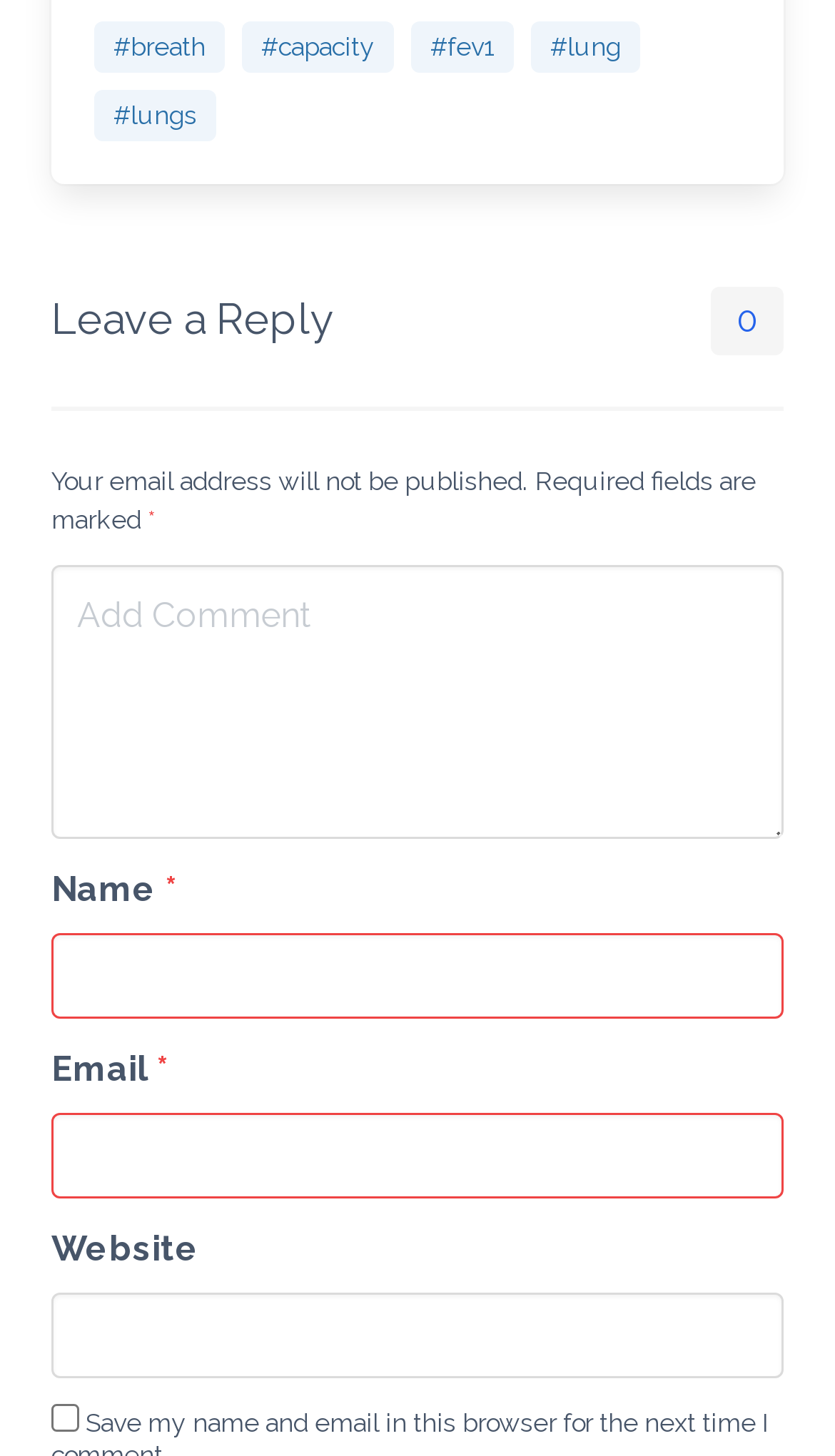How many fields are there in the comment section?
Give a comprehensive and detailed explanation for the question.

The comment section has four fields: 'Add Comment', 'Name', 'Email', and 'Website', allowing users to provide their name, email, and website information in addition to their comment.